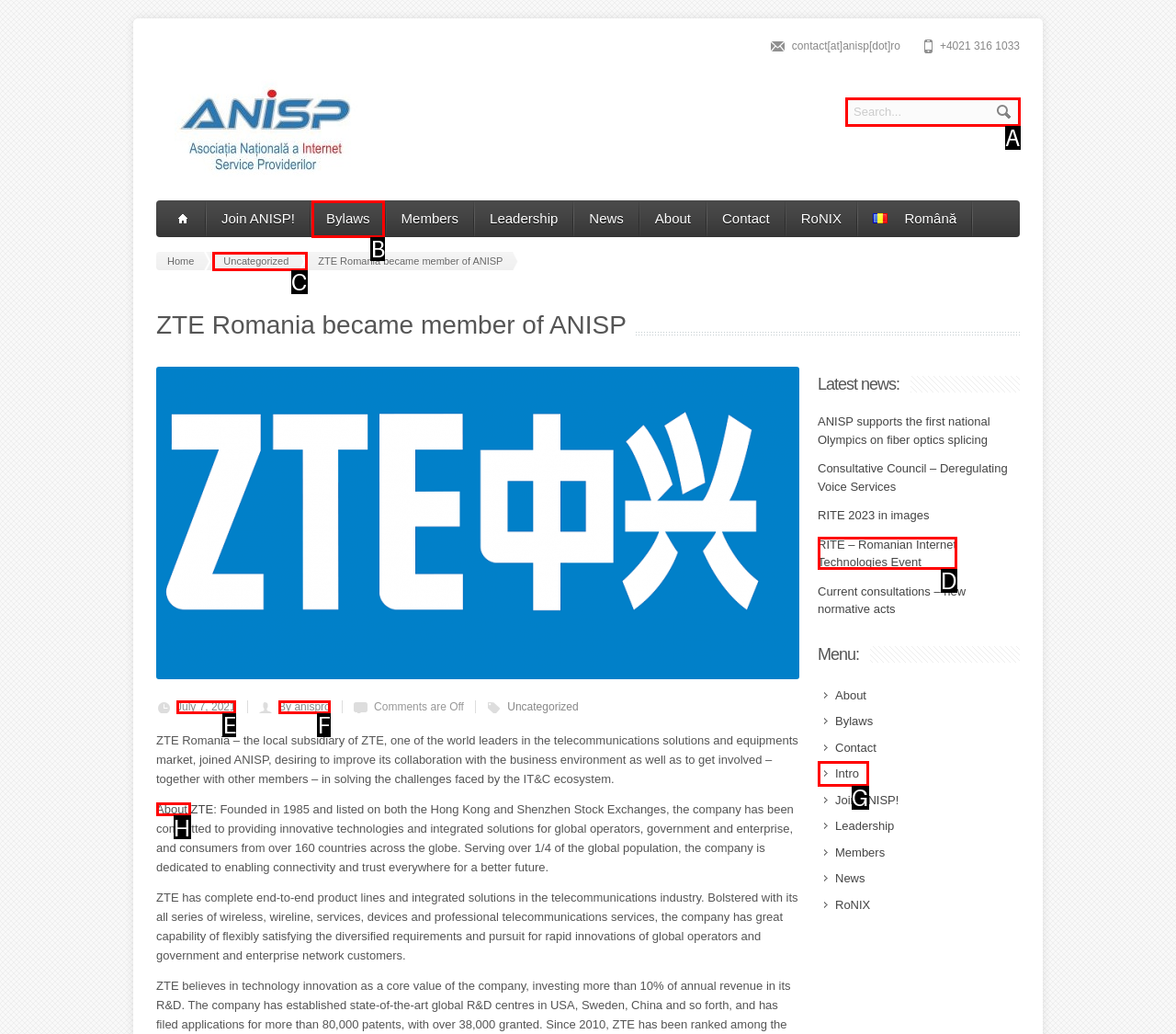Select the appropriate HTML element to click on to finish the task: Read about ZTE Romania.
Answer with the letter corresponding to the selected option.

H